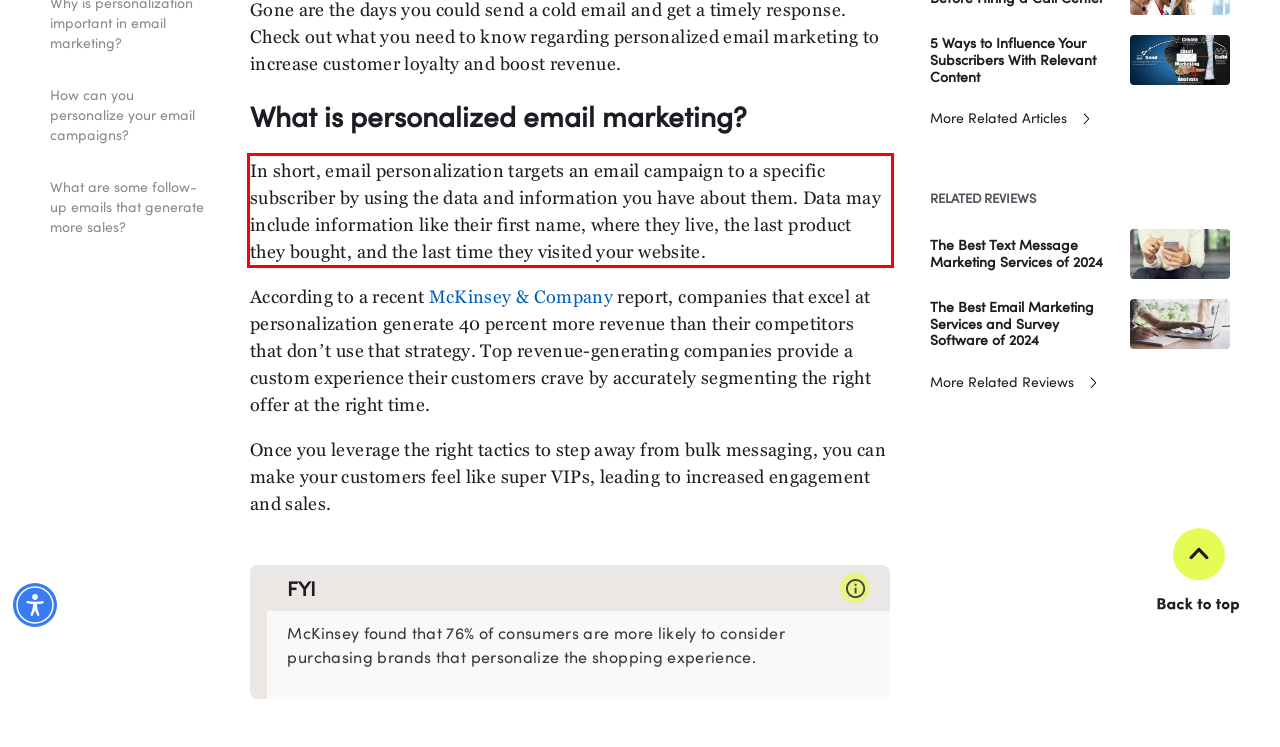Examine the webpage screenshot and use OCR to obtain the text inside the red bounding box.

In short, email personalization targets an email campaign to a specific subscriber by using the data and information you have about them. Data may include information like their first name, where they live, the last product they bought, and the last time they visited your website.